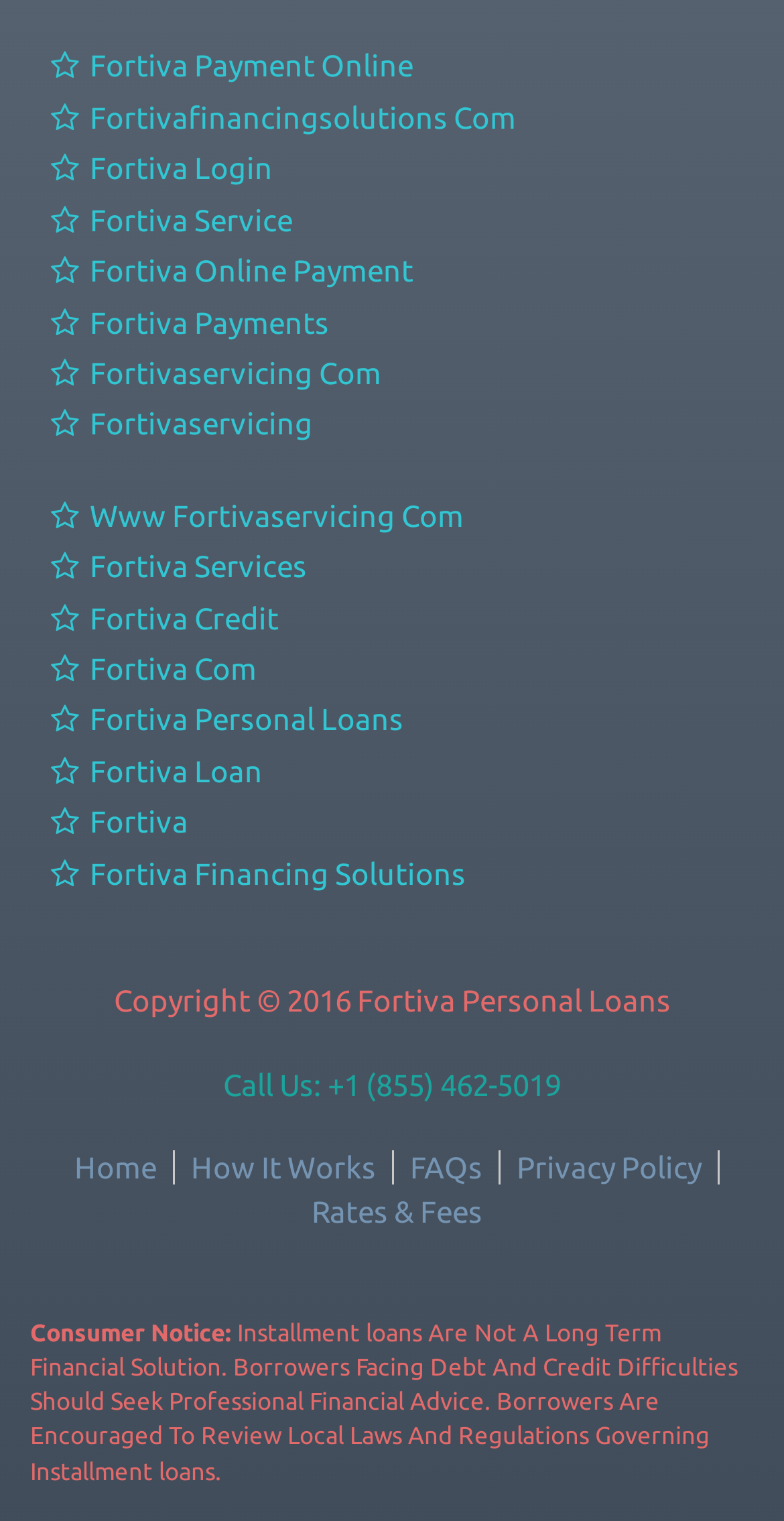Determine the bounding box for the described HTML element: "How It Works". Ensure the coordinates are four float numbers between 0 and 1 in the format [left, top, right, bottom].

[0.244, 0.756, 0.479, 0.779]